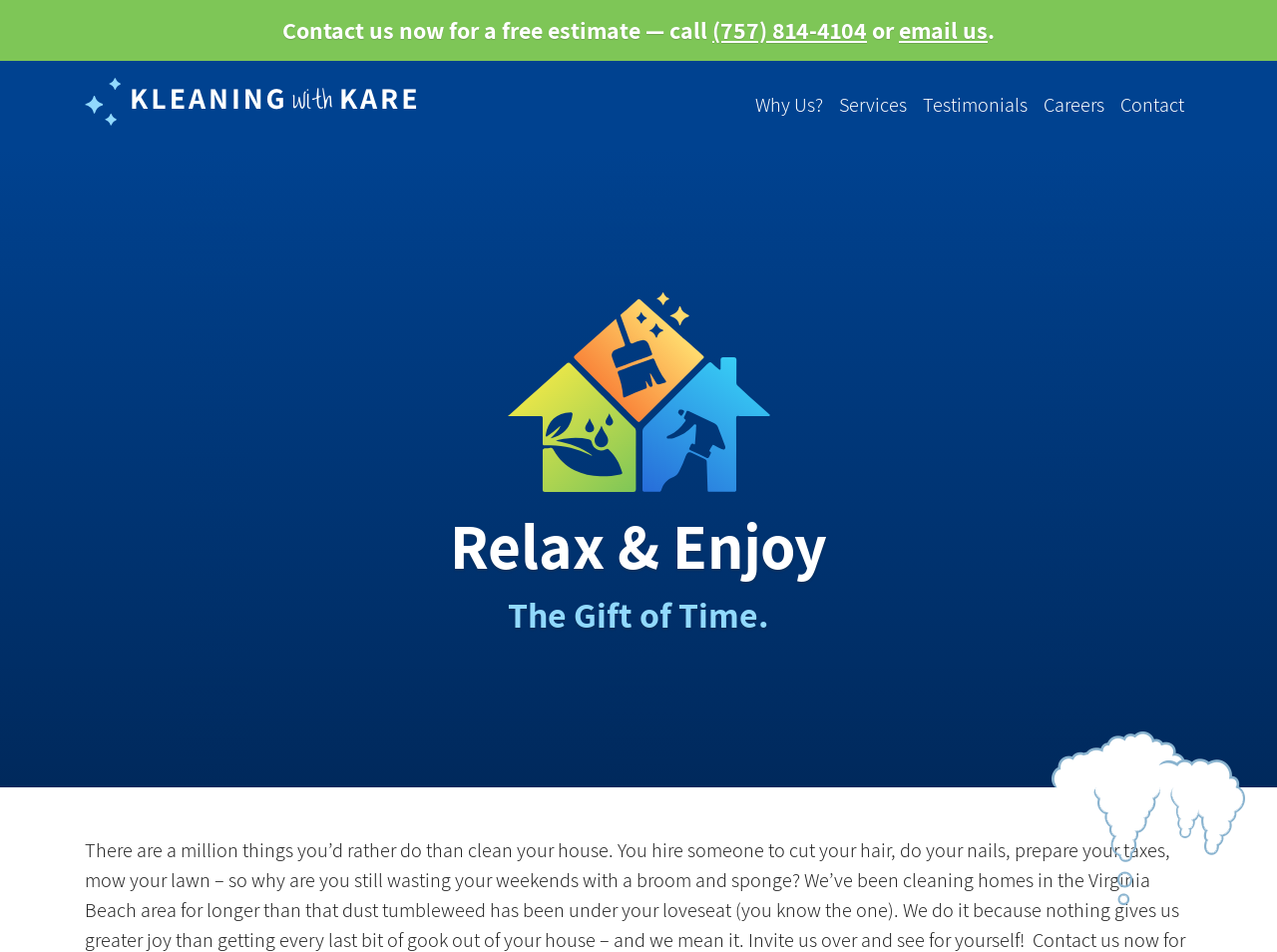What is the phone number to contact for a free estimate?
Based on the image, please offer an in-depth response to the question.

I found the phone number by looking at the contact information section, where it says 'Contact us now for a free estimate — call (757) 814-4104 or email us.'